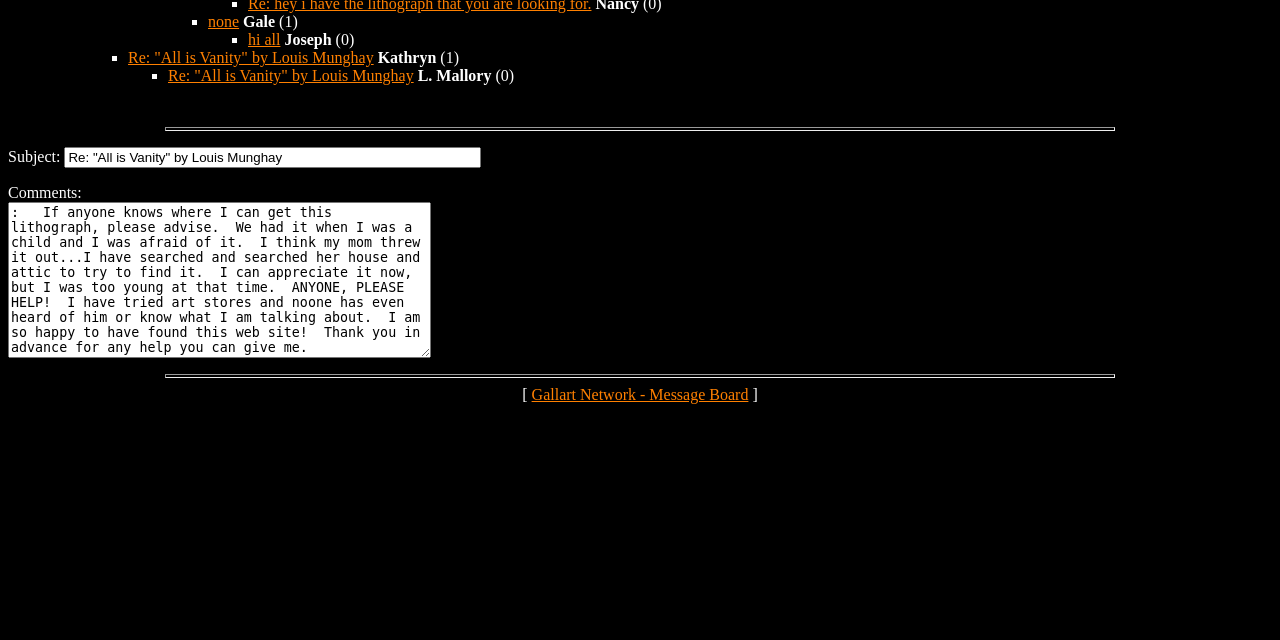Using the provided description: "Gallart Network - Message Board", find the bounding box coordinates of the corresponding UI element. The output should be four float numbers between 0 and 1, in the format [left, top, right, bottom].

[0.415, 0.603, 0.585, 0.629]